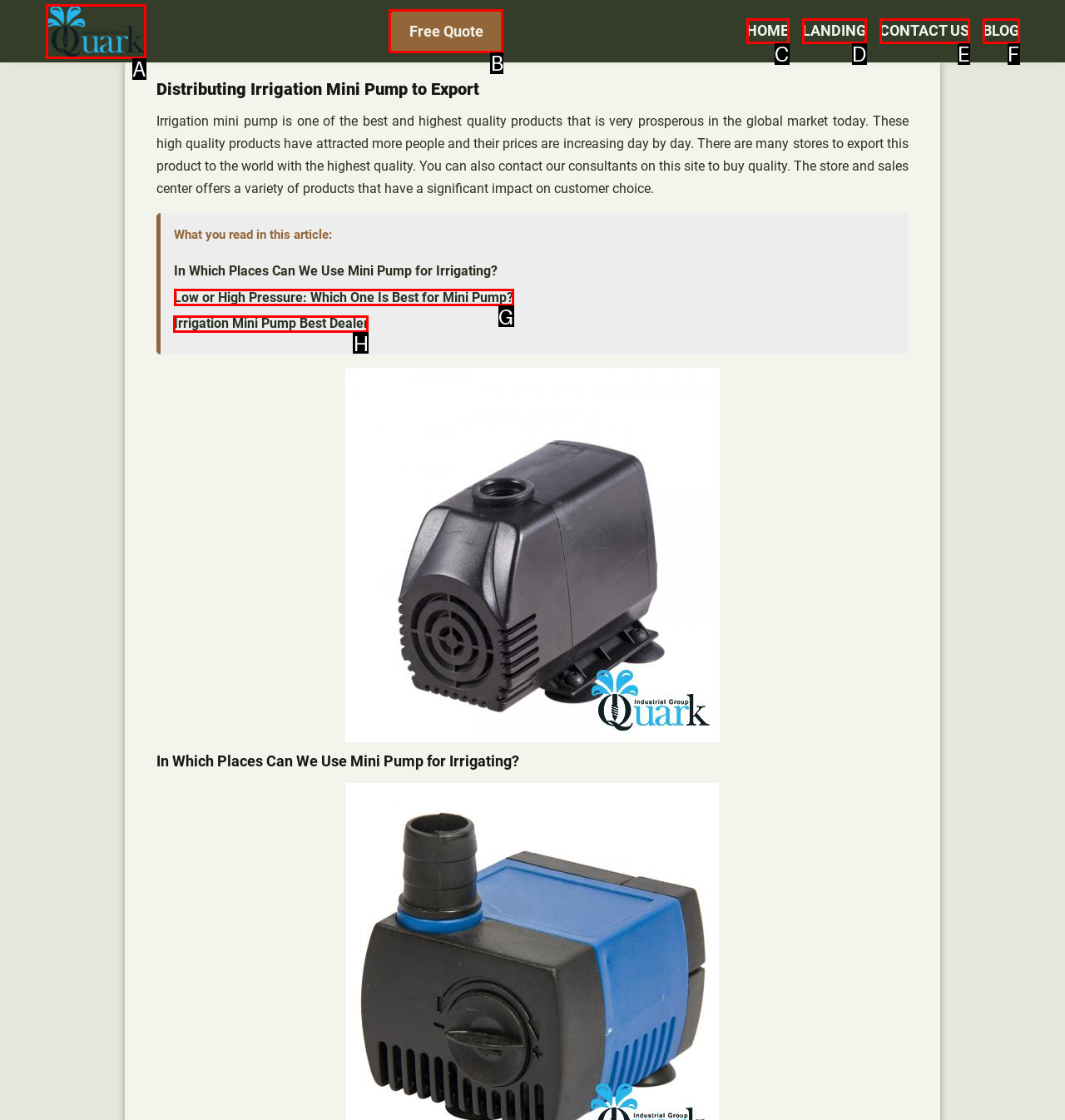Given the task: Click on the 'Irrigation Mini Pump Best Dealer' link, tell me which HTML element to click on.
Answer with the letter of the correct option from the given choices.

H